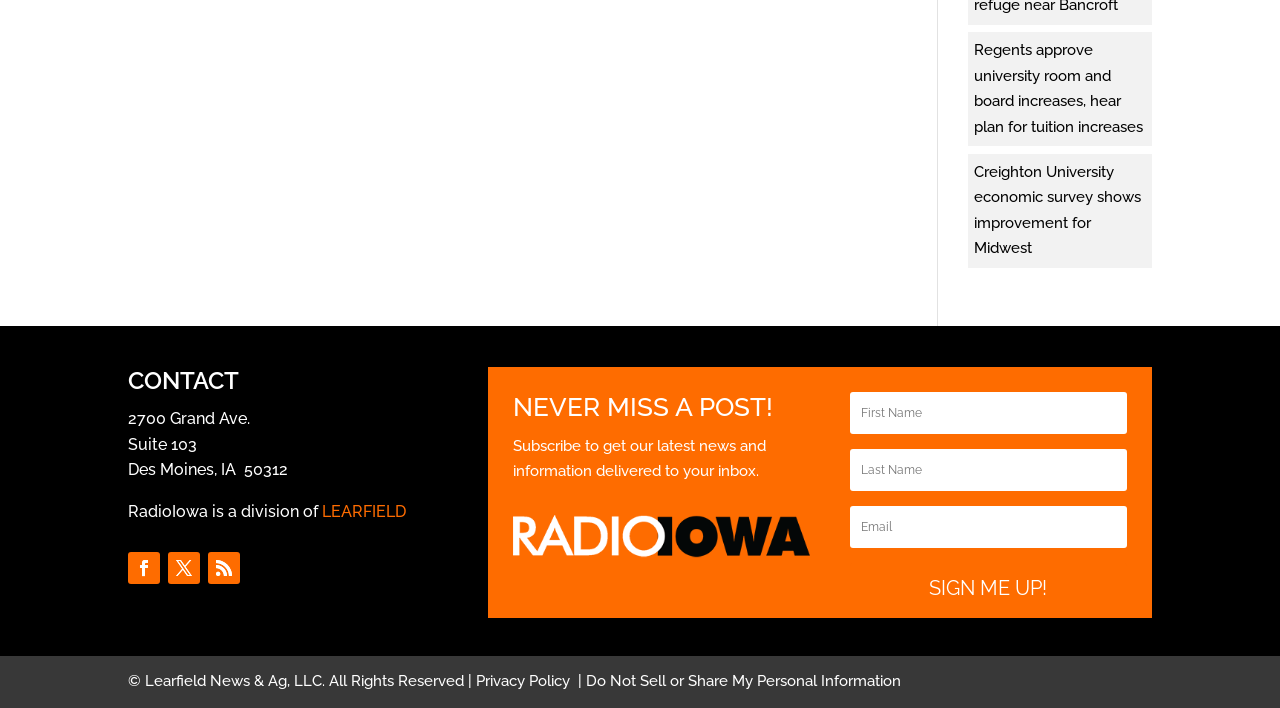Provide the bounding box coordinates in the format (top-left x, top-left y, bottom-right x, bottom-right y). All values are floating point numbers between 0 and 1. Determine the bounding box coordinate of the UI element described as: name="et_pb_signup_firstname" placeholder="First Name"

[0.664, 0.554, 0.88, 0.614]